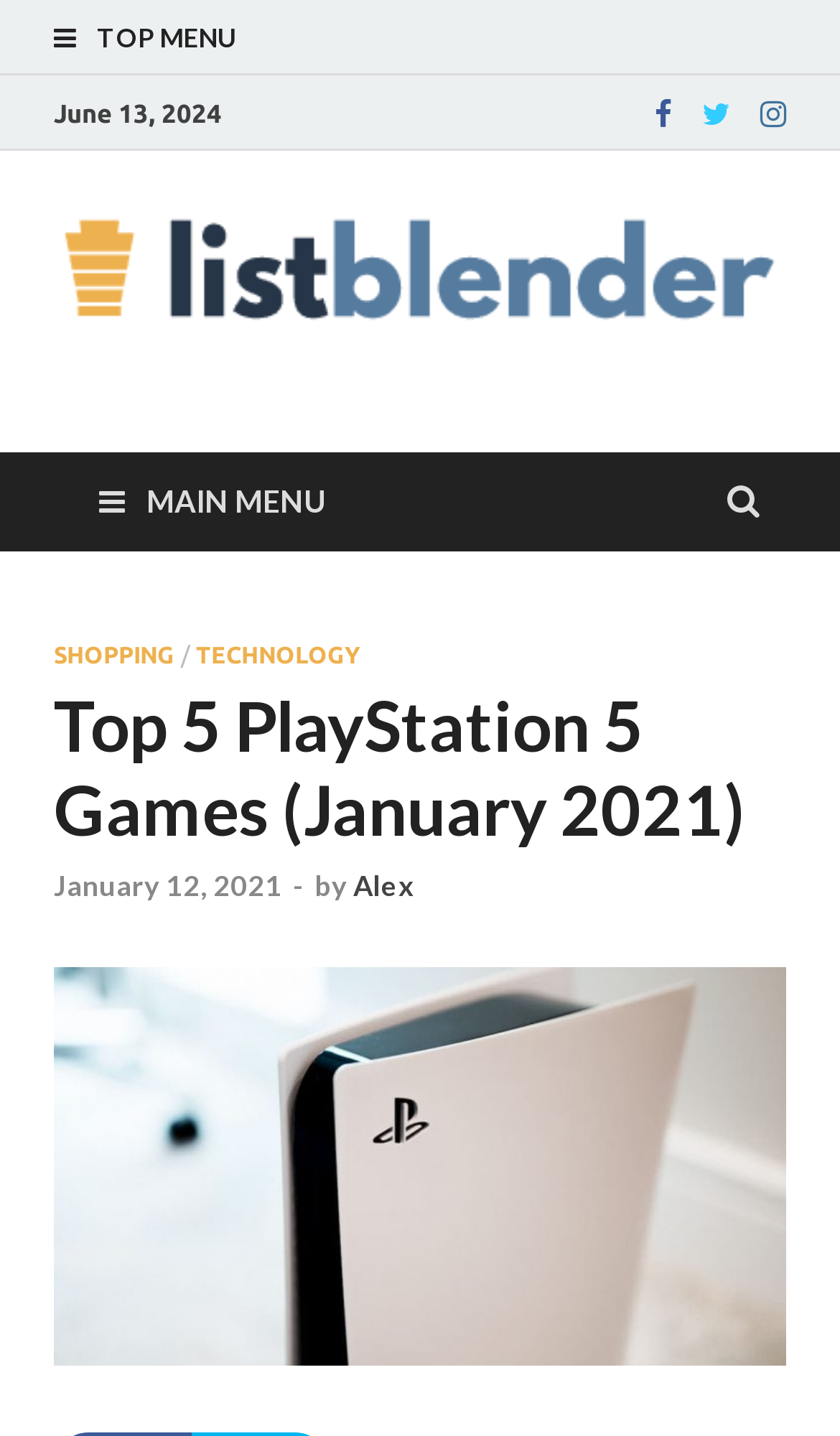Generate the text content of the main heading of the webpage.

Top 5 PlayStation 5 Games (January 2021)